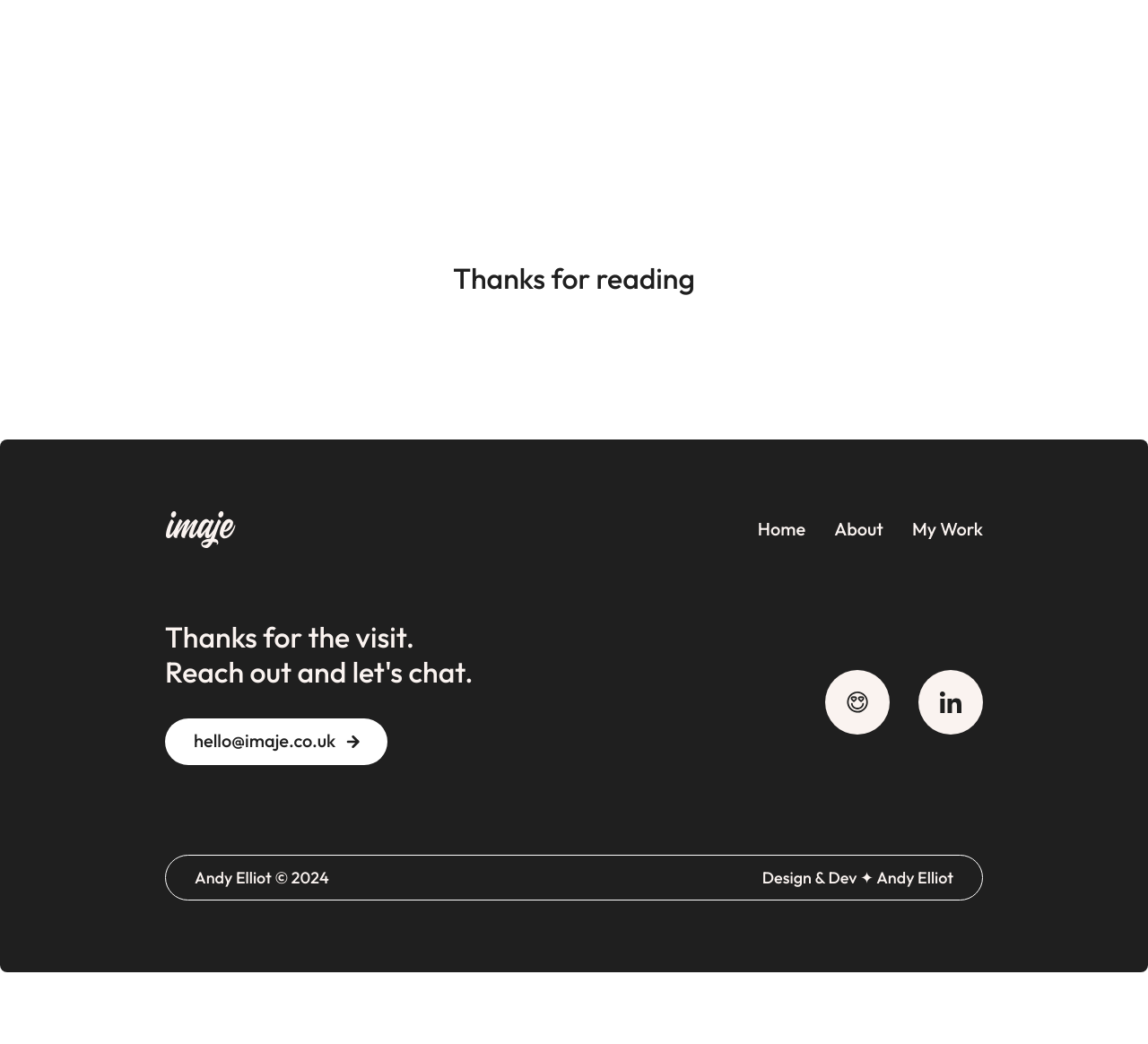Determine the bounding box coordinates of the UI element described by: "My Work".

[0.794, 0.492, 0.856, 0.523]